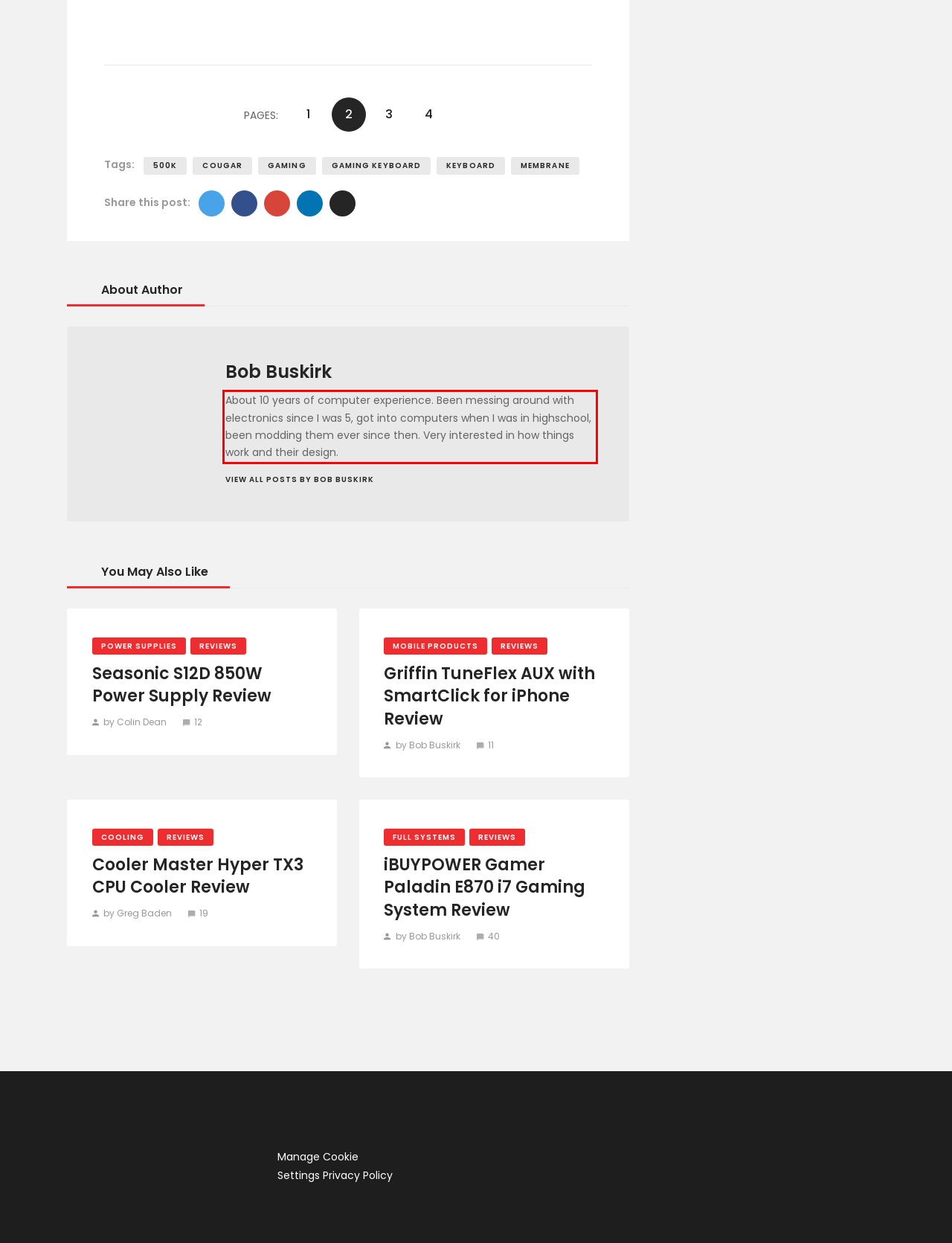Within the screenshot of the webpage, there is a red rectangle. Please recognize and generate the text content inside this red bounding box.

About 10 years of computer experience. Been messing around with electronics since I was 5, got into computers when I was in highschool, been modding them ever since then. Very interested in how things work and their design.